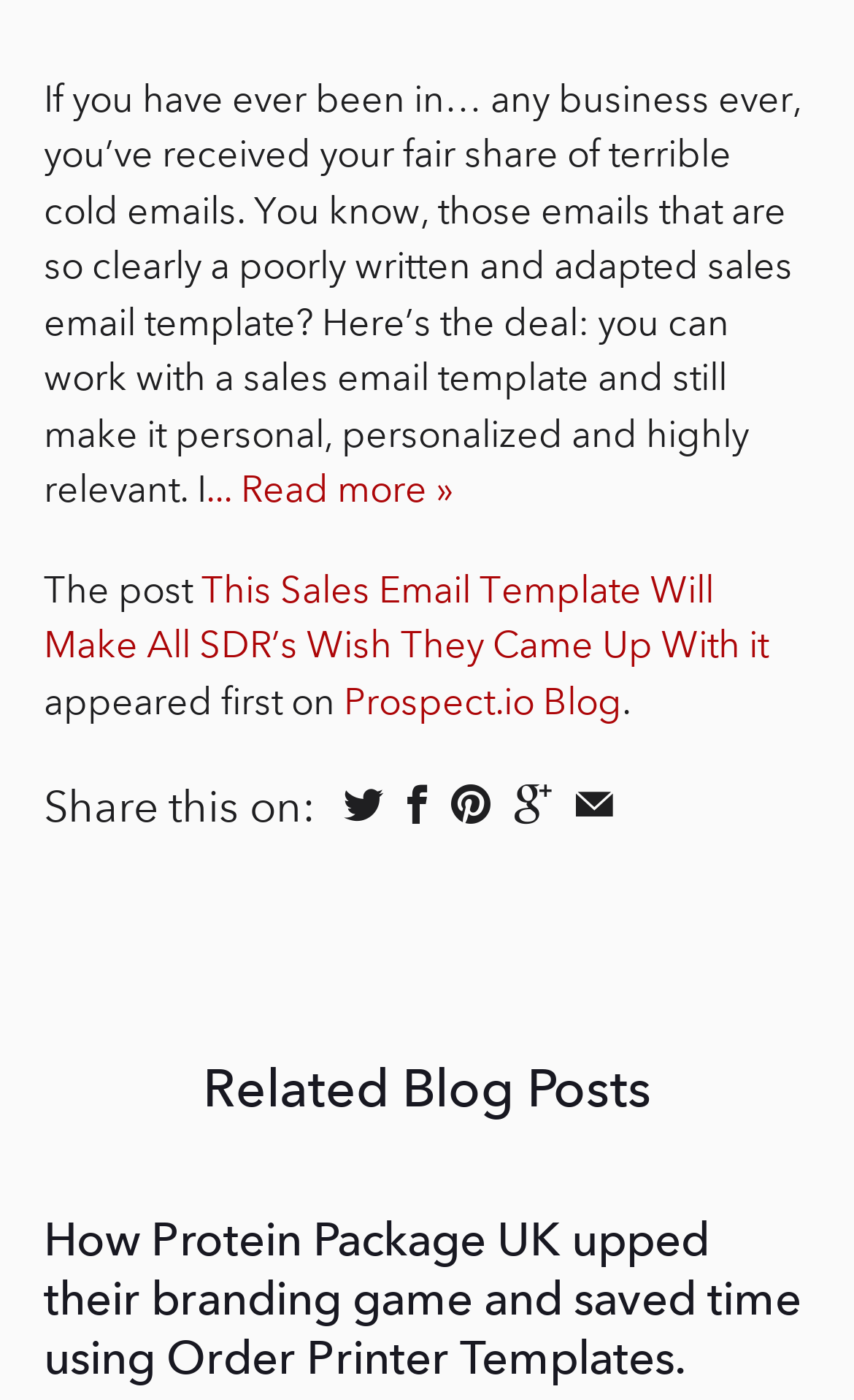Using the description: "title="Email this to a friend"", determine the UI element's bounding box coordinates. Ensure the coordinates are in the format of four float numbers between 0 and 1, i.e., [left, top, right, bottom].

[0.667, 0.56, 0.726, 0.588]